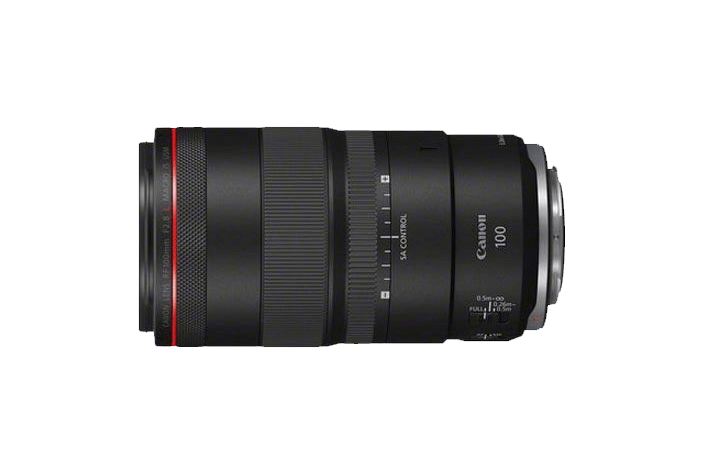Detail every visible element in the image extensively.

This image showcases the Canon RF 100mm f/2.8L IS USM Macro lens, a high-performance lens designed for macro photography. Known for its impressive sharpness and exceptional image quality, the lens features a sleek black body with elements such as a focus control knob and a red ring that signify its professional grade. The lens allows for close-up shots of subjects, making it ideal for capturing intricate details in nature, products, and more. Its sturdy construction is built to withstand various shooting environments, while the advanced stabilization system helps reduce motion blur, providing photographers with flexibility and precision in their work. This lens is commonly discussed in photographic reviews, including discussions on its performance and any focus-related issues, exemplifying its significance in the photography community.